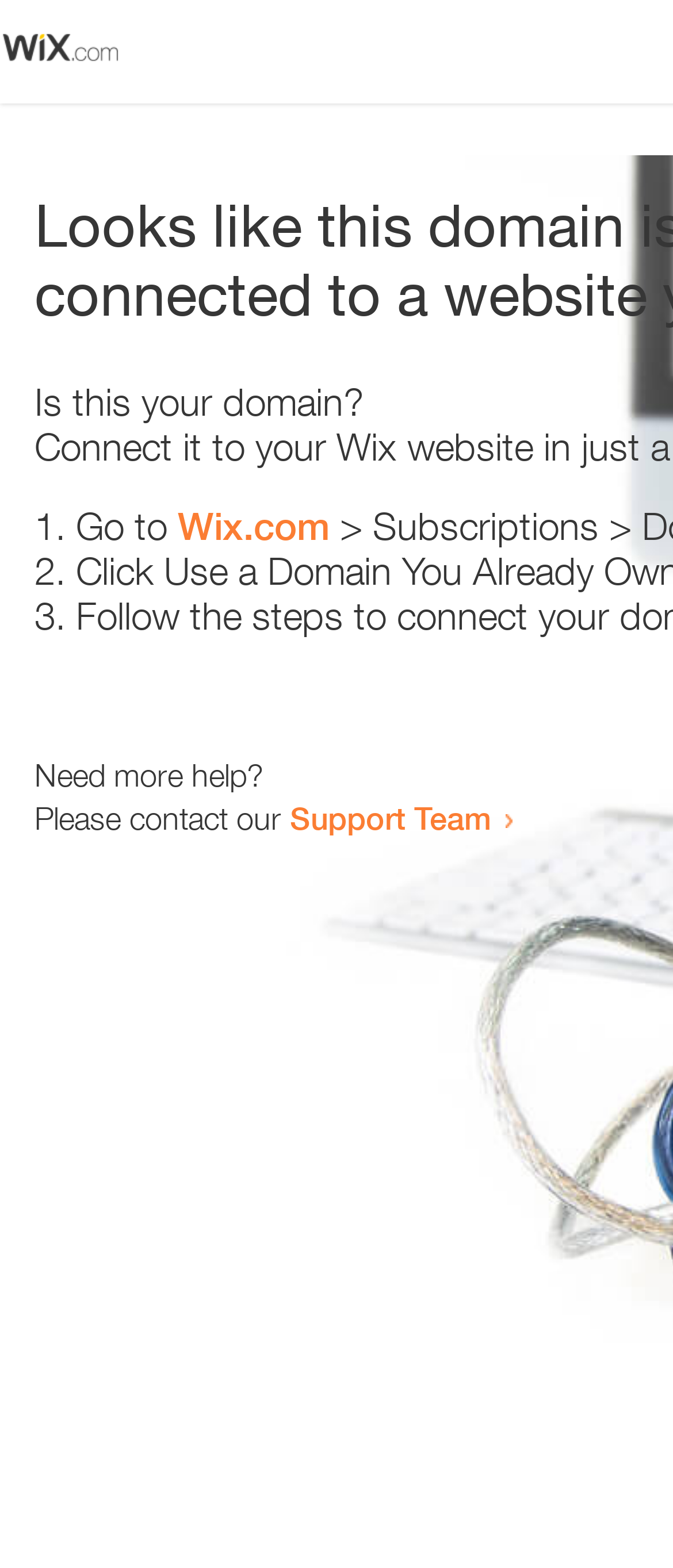Identify and generate the primary title of the webpage.

Looks like this domain isn't
connected to a website yet